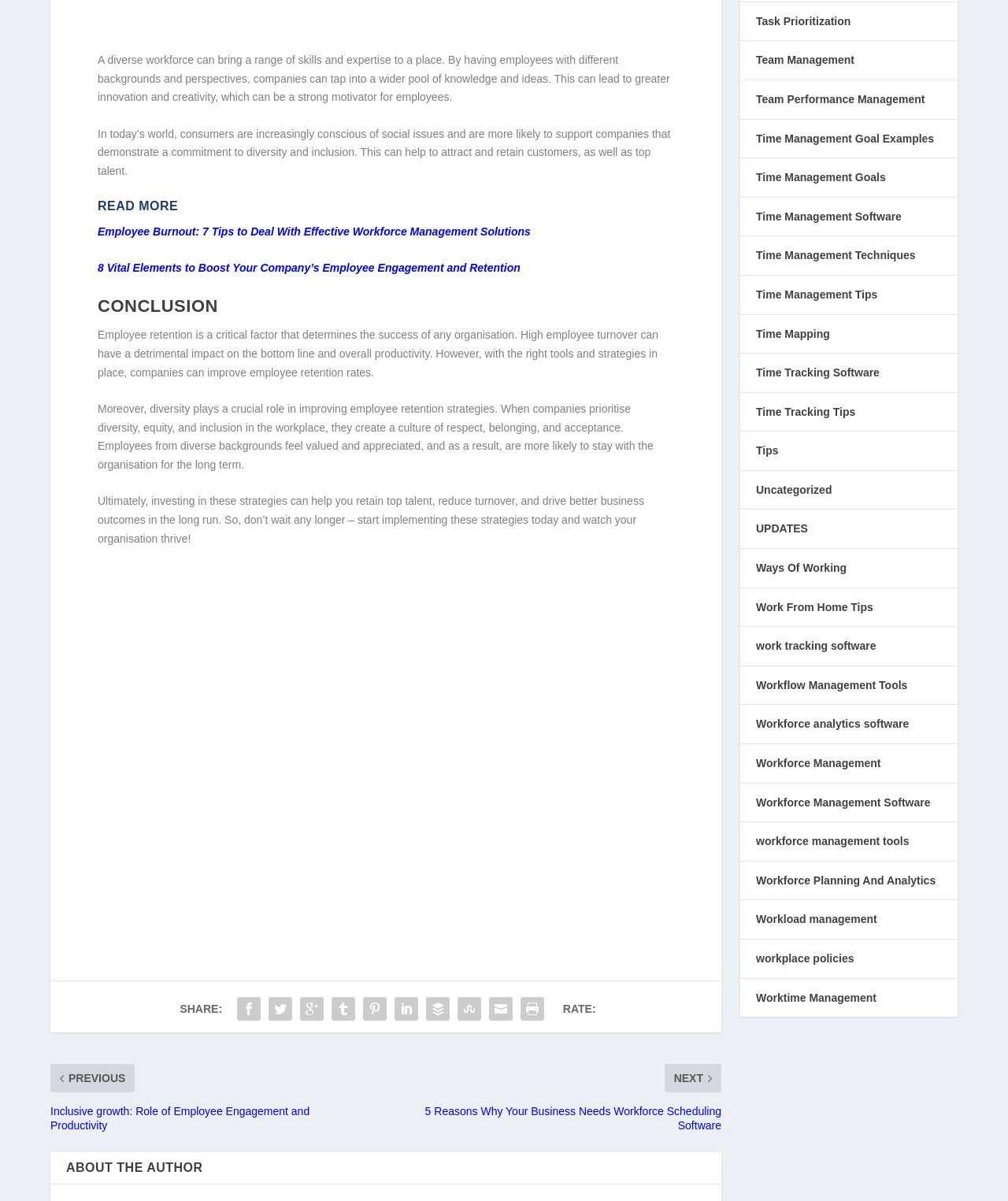What is the consequence of high employee turnover?
Provide an in-depth and detailed answer to the question.

The text states that high employee turnover can have a detrimental impact on the bottom line and overall productivity of an organization.